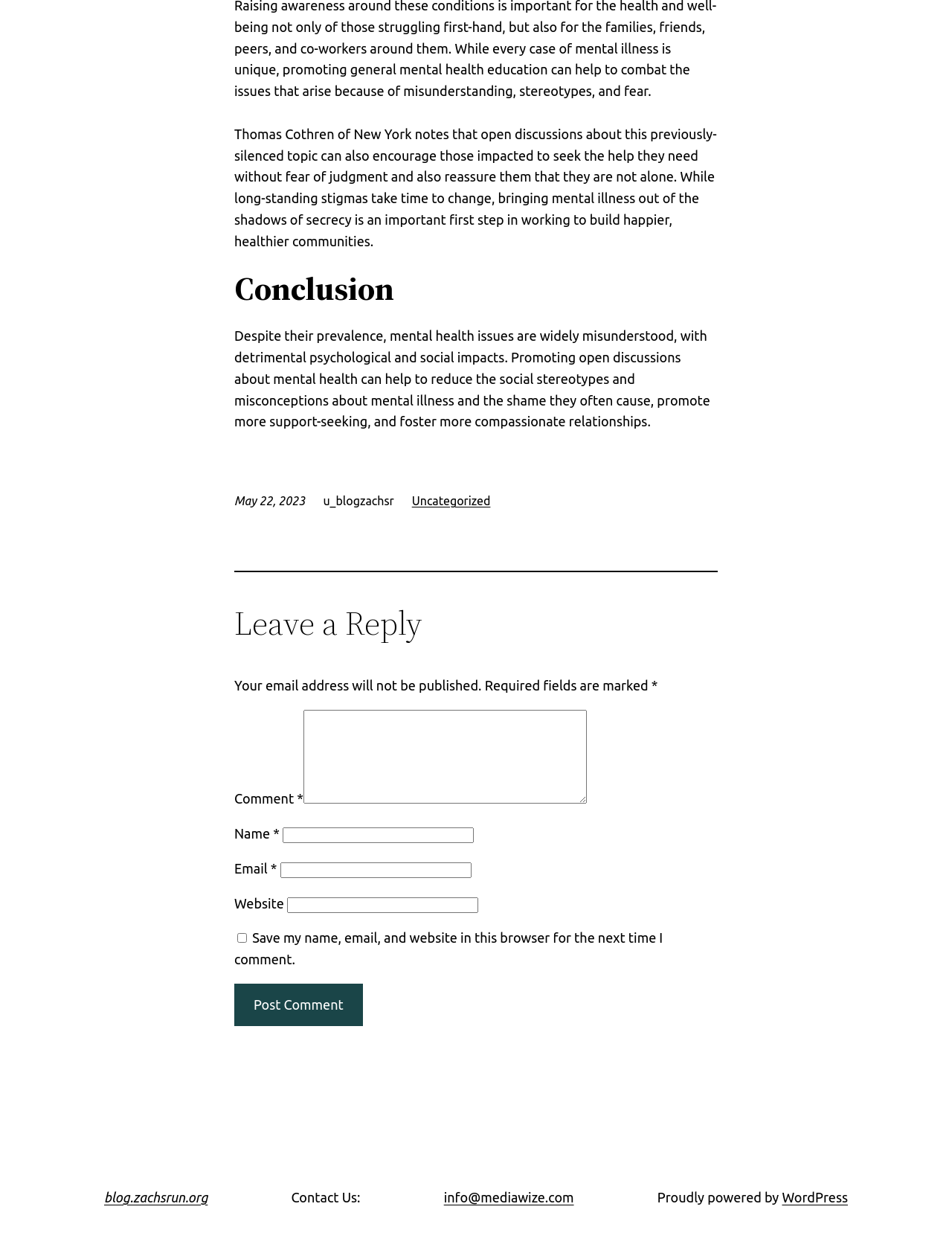What is the website powered by?
Examine the screenshot and reply with a single word or phrase.

WordPress